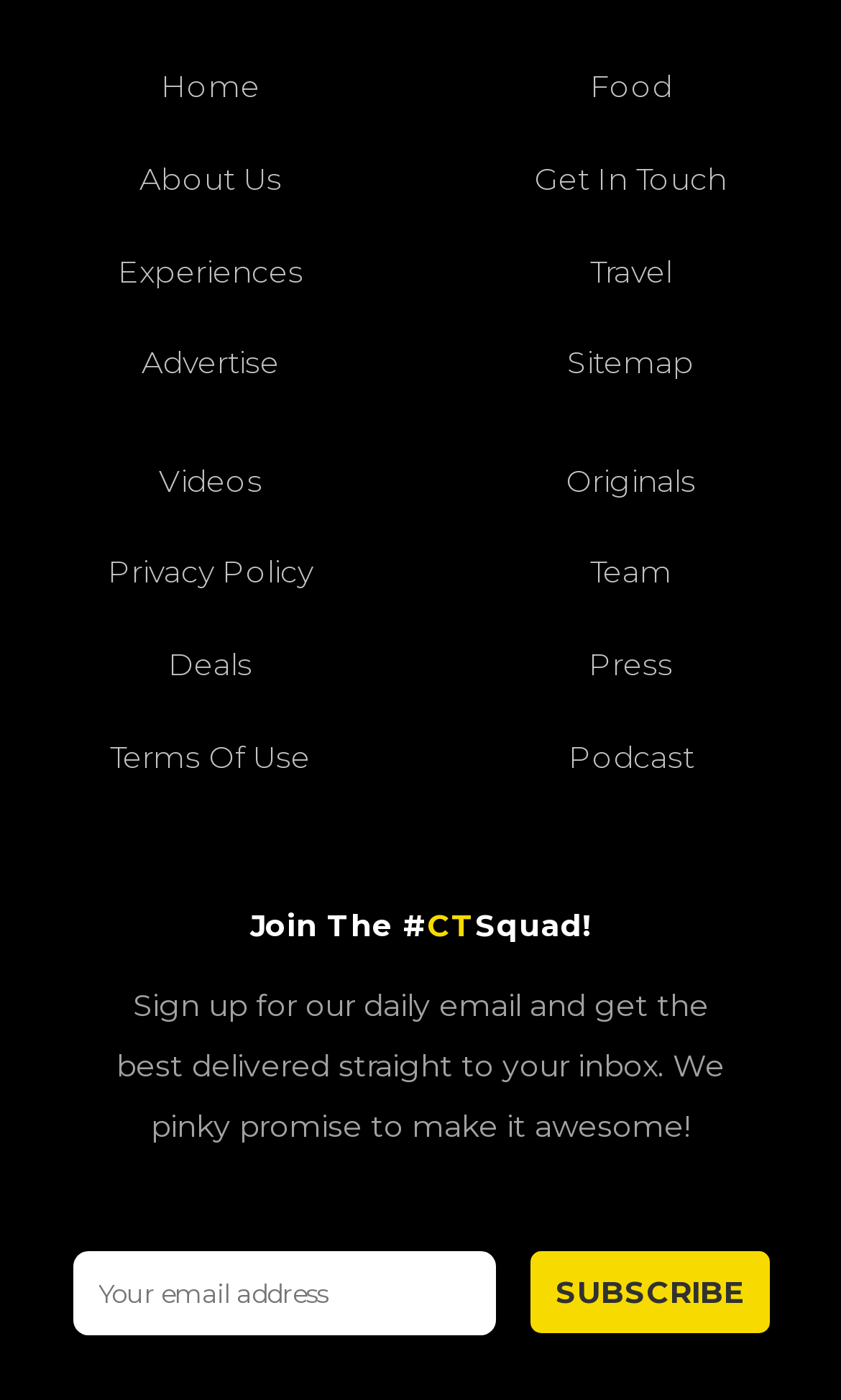Using the image as a reference, answer the following question in as much detail as possible:
What is the heading above the subscription section?

The heading is a prominent element on the page, and its text 'Join The #CTSquad!' suggests that it is an invitation or call-to-action to join a community or group, which is likely related to the subscription process below.